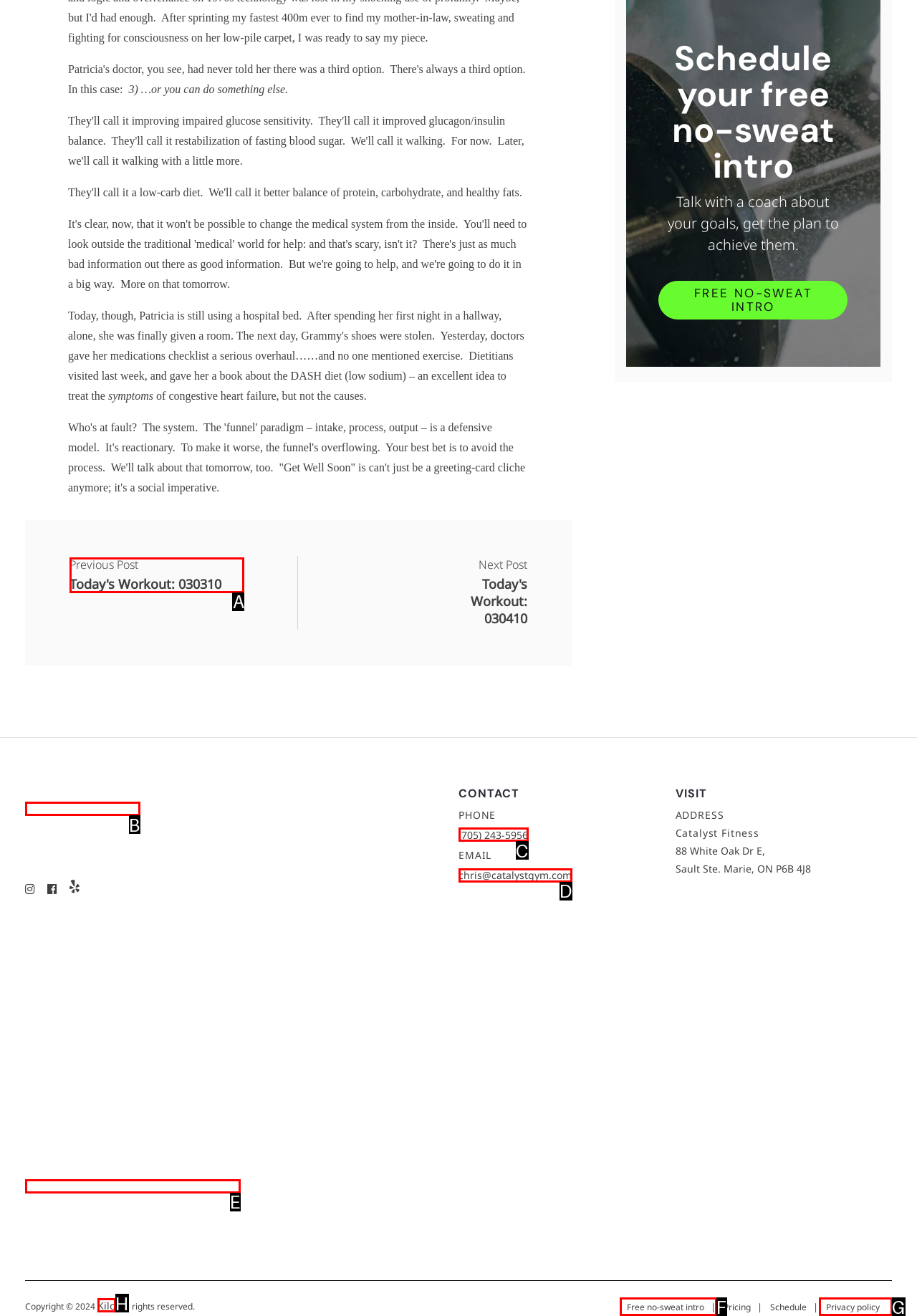From the options shown, which one fits the description: (705) 243-5956? Respond with the appropriate letter.

C